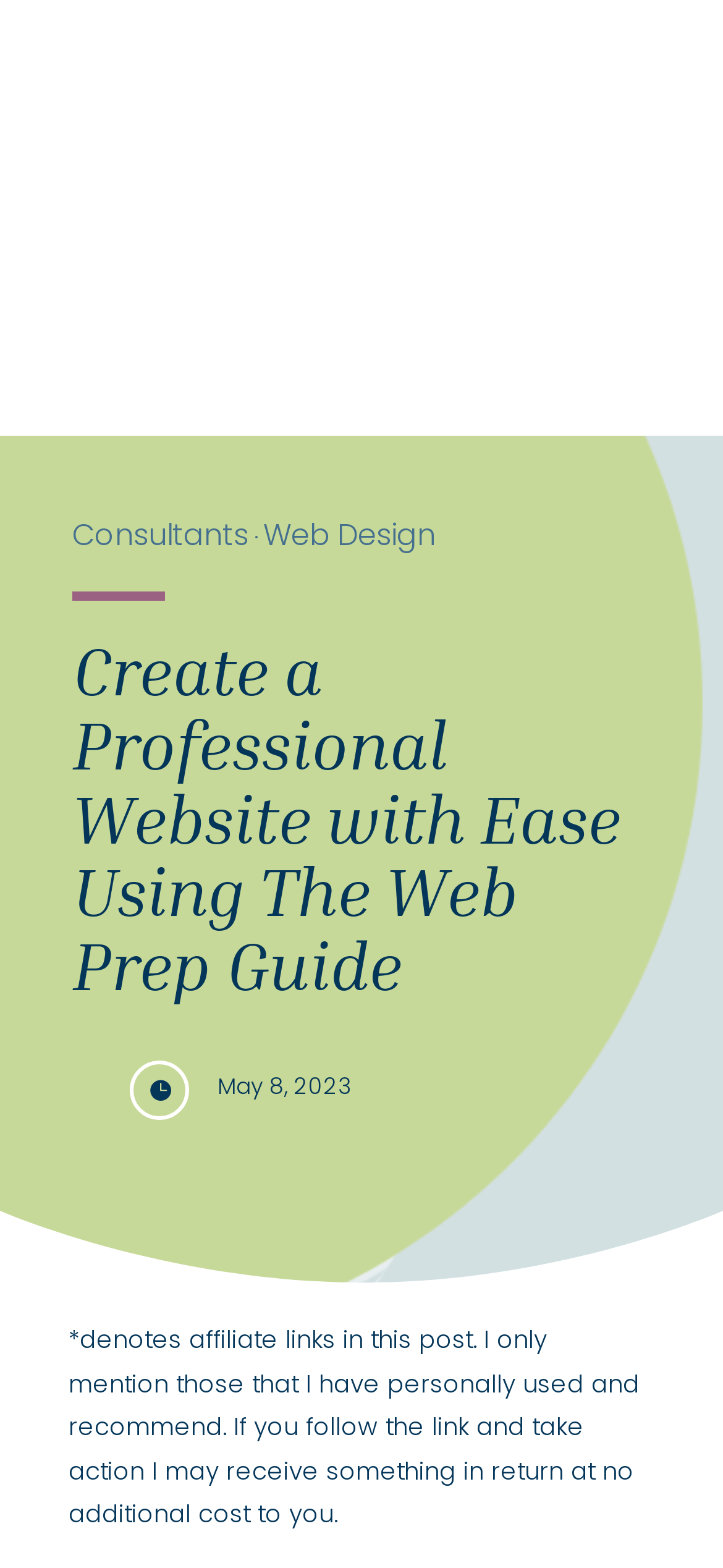What is the call-to-action?
Identify the answer in the screenshot and reply with a single word or phrase.

FREE CONSULT CALL